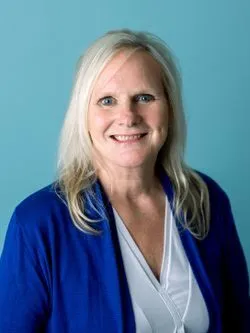What is the woman's role in the nursing home?
Based on the image, answer the question with a single word or brief phrase.

Administrator